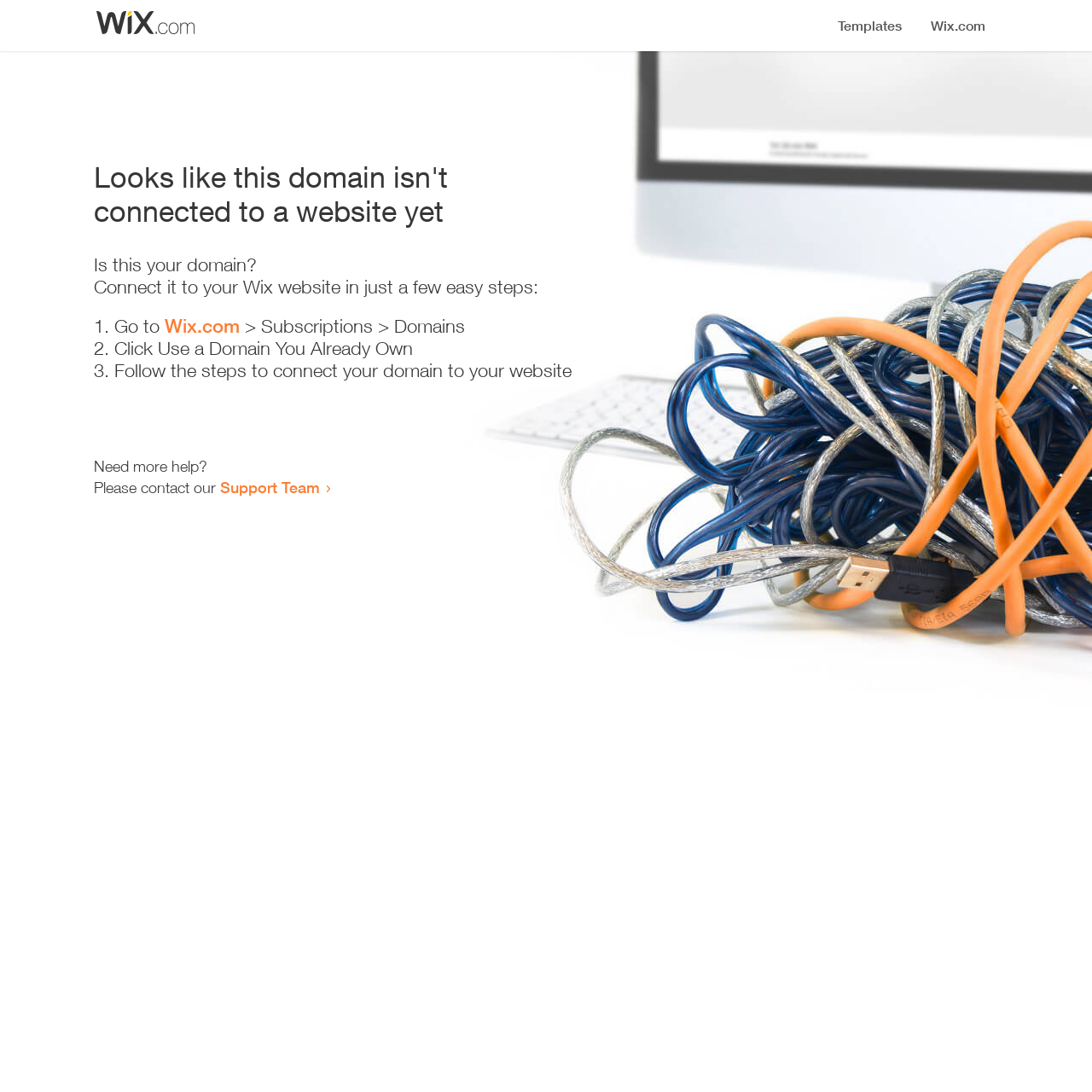How many steps are required to connect the domain?
Based on the image, give a concise answer in the form of a single word or short phrase.

Three